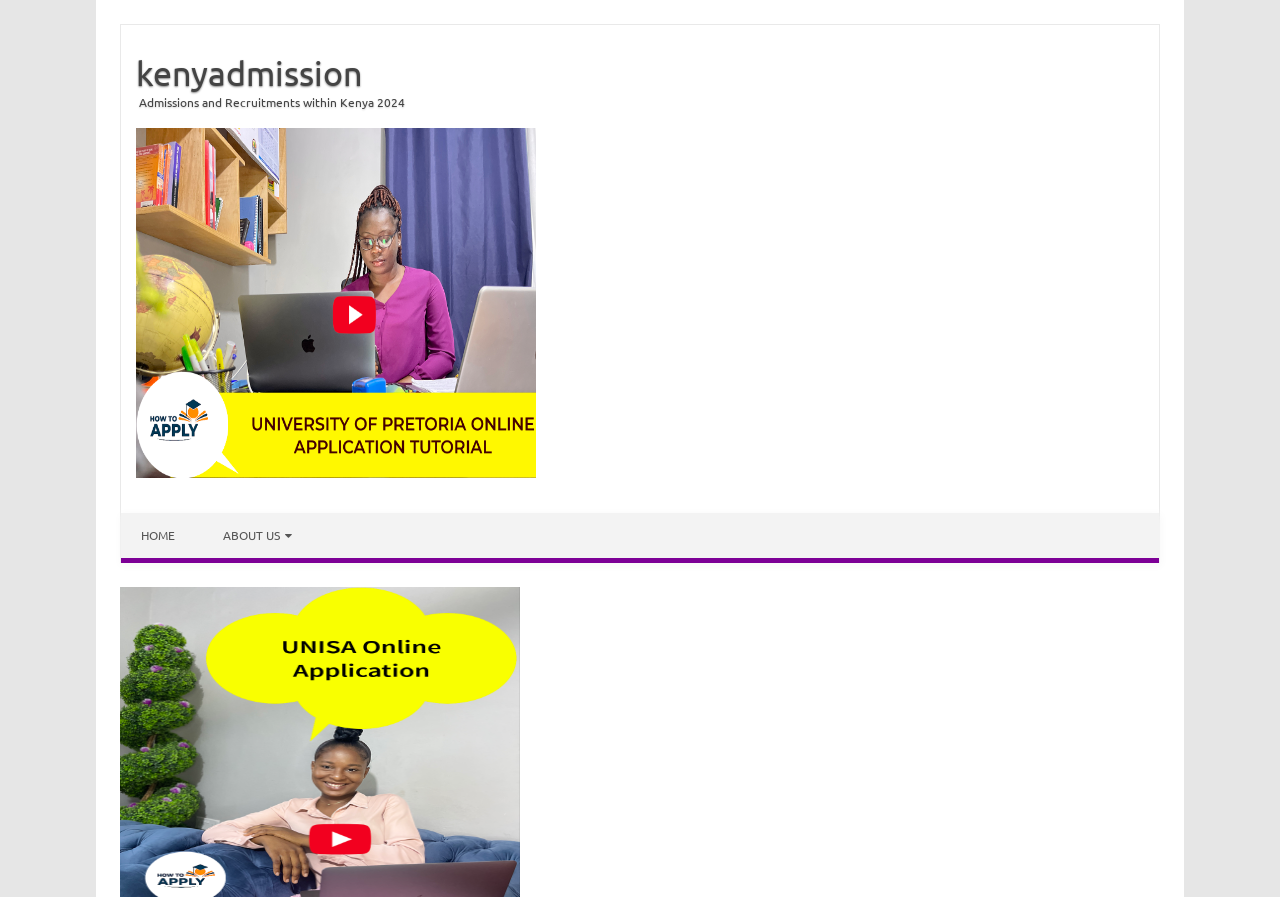What is the purpose of the link 'Skip to content'?
Answer the question with as much detail as possible.

The link 'Skip to content' is likely used to bypass the navigation menu and other non-essential elements, allowing users to quickly access the main content of the webpage.